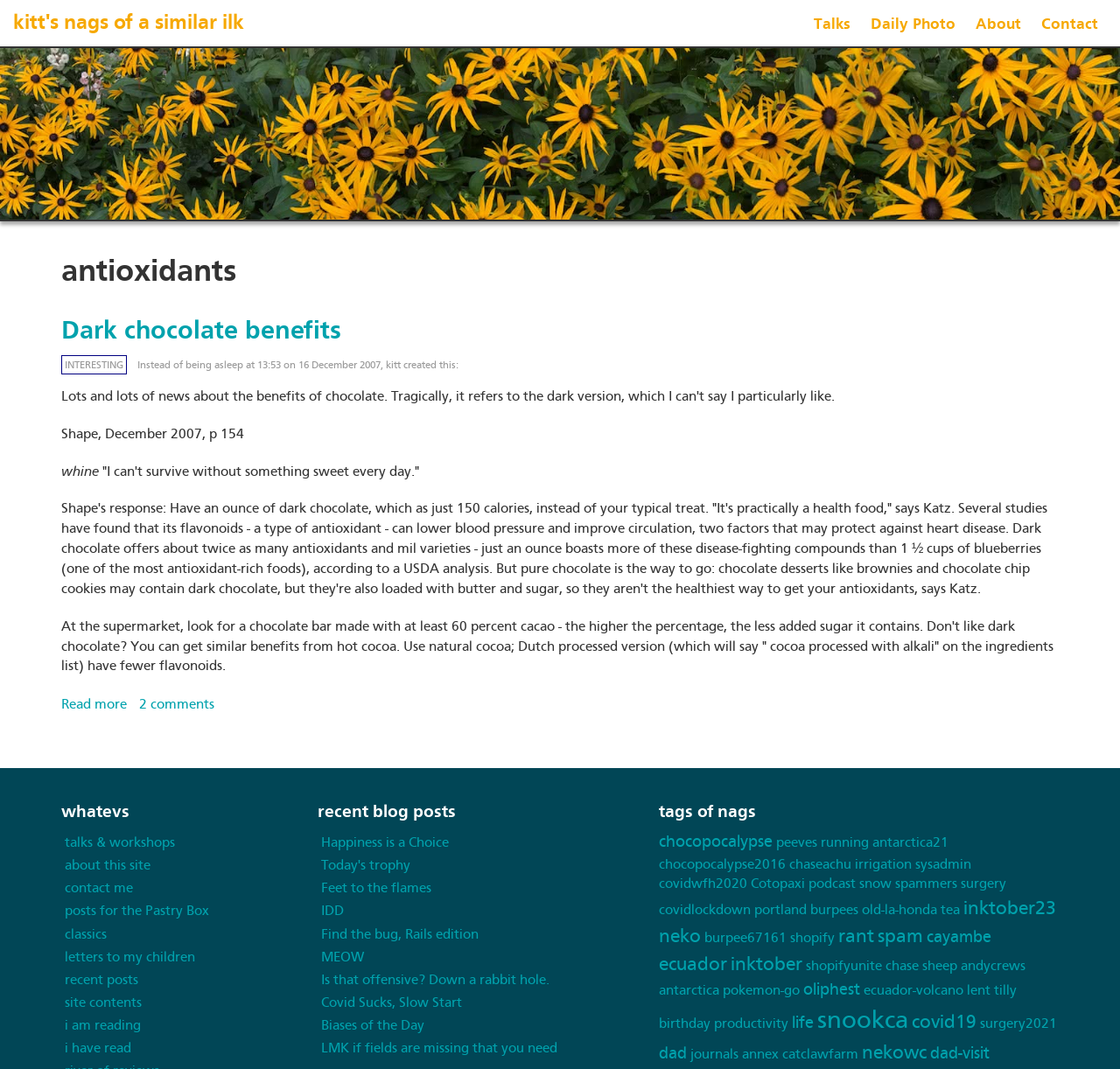Locate the bounding box coordinates of the element to click to perform the following action: 'Read more about Dark chocolate benefits'. The coordinates should be given as four float values between 0 and 1, in the form of [left, top, right, bottom].

[0.055, 0.653, 0.113, 0.666]